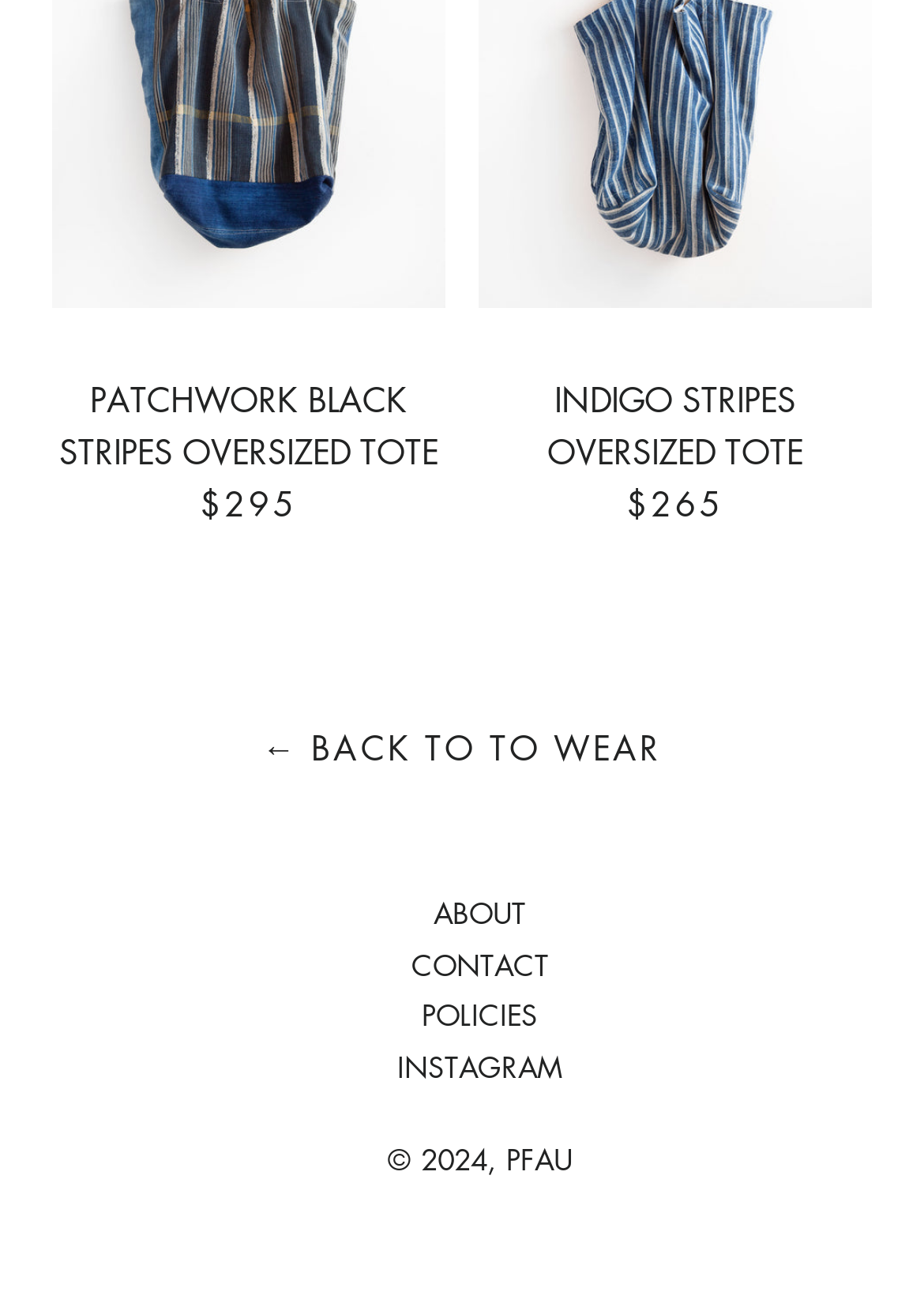Using the description: "← Back to To Wear", determine the UI element's bounding box coordinates. Ensure the coordinates are in the format of four float numbers between 0 and 1, i.e., [left, top, right, bottom].

[0.284, 0.554, 0.716, 0.591]